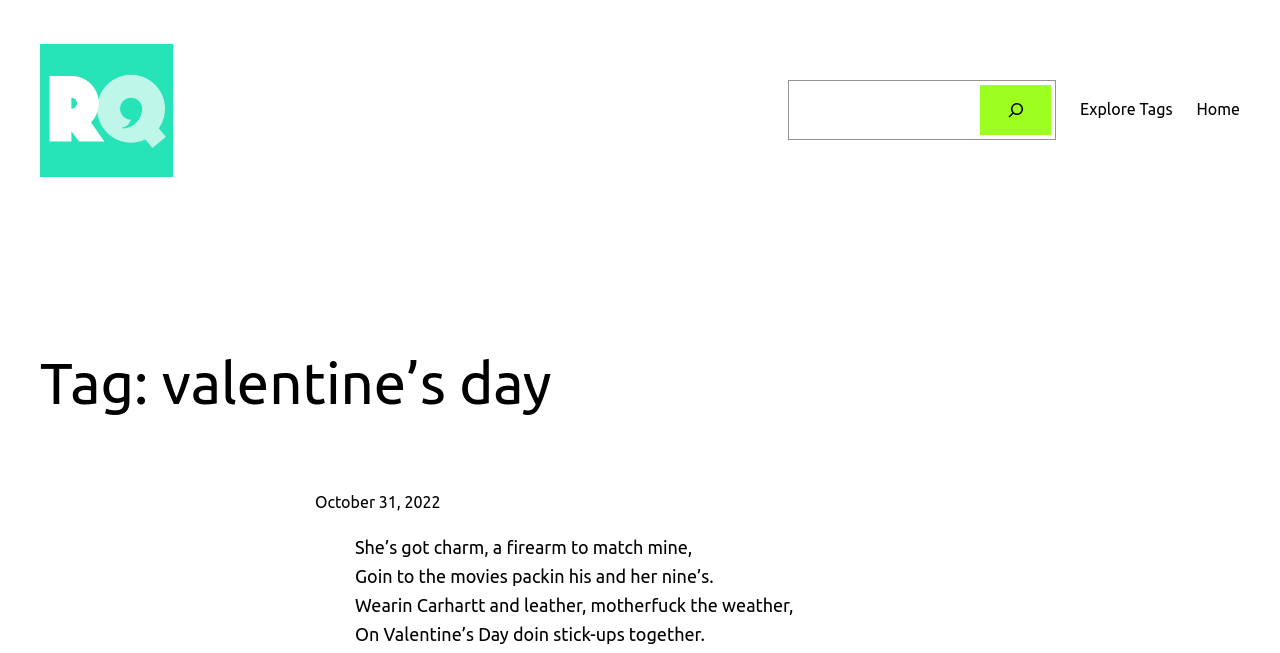Please answer the following question using a single word or phrase: How many lines of rap quote are displayed?

4